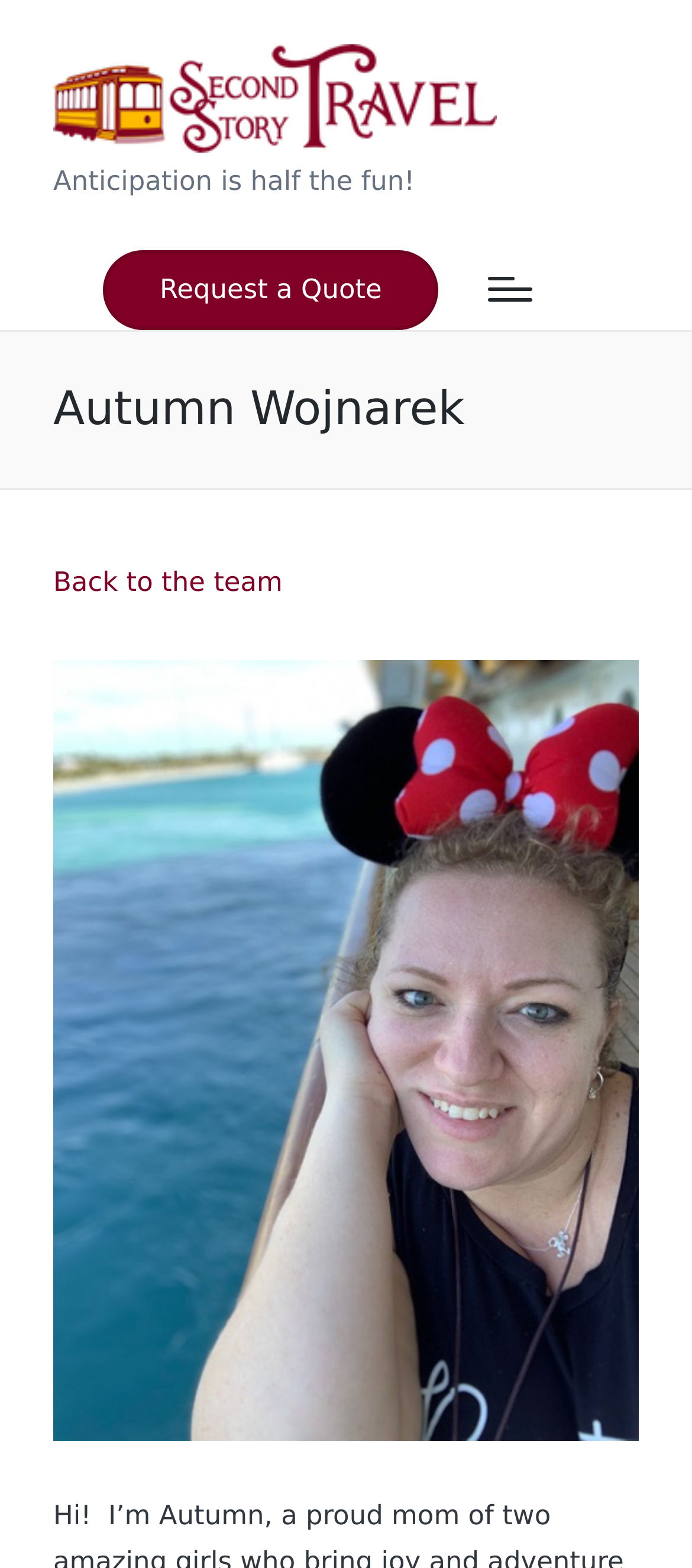What is the function of the 'Scroll to Top' link? Using the information from the screenshot, answer with a single word or phrase.

To scroll to the top of the page